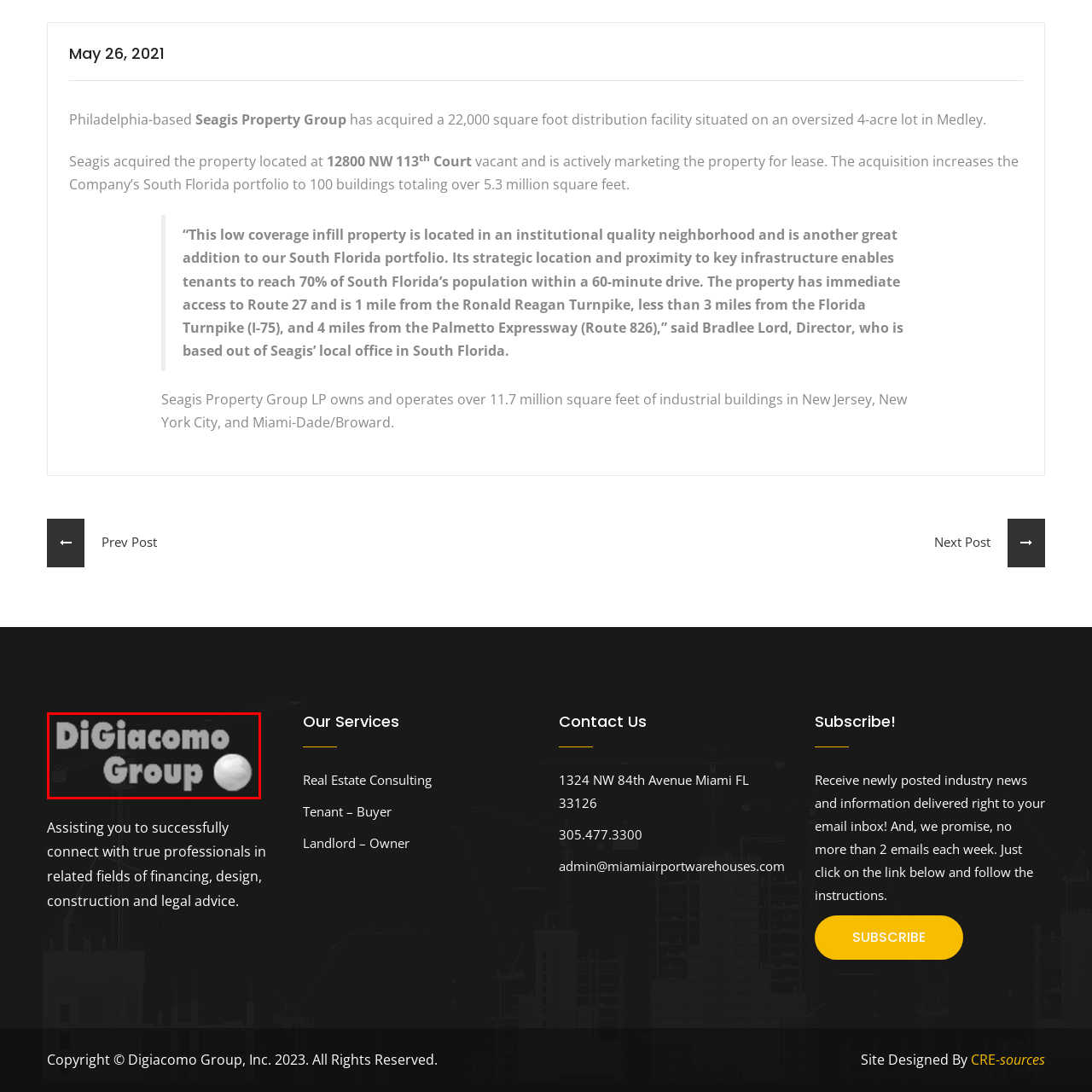Explain in detail what is happening within the highlighted red bounding box in the image.

The image features the logo of the DiGiacomo Group, showcasing a modern and professional design. The logo prominently displays the company name "DiGiacomo" in bold, stylized letters, complemented by the word "Group" in a slightly smaller font. To the right of the text, there is a circular graphic element, resembling a ball, which adds a distinctive touch to the branding. The overall color scheme appears to be in grayscale, emphasizing a sleek and sophisticated aesthetic. This logo is likely used across various marketing materials and platforms to represent the company's identity in the real estate consulting sector, emphasizing connectivity and professionalism in related fields such as financing, design, construction, and legal advice.